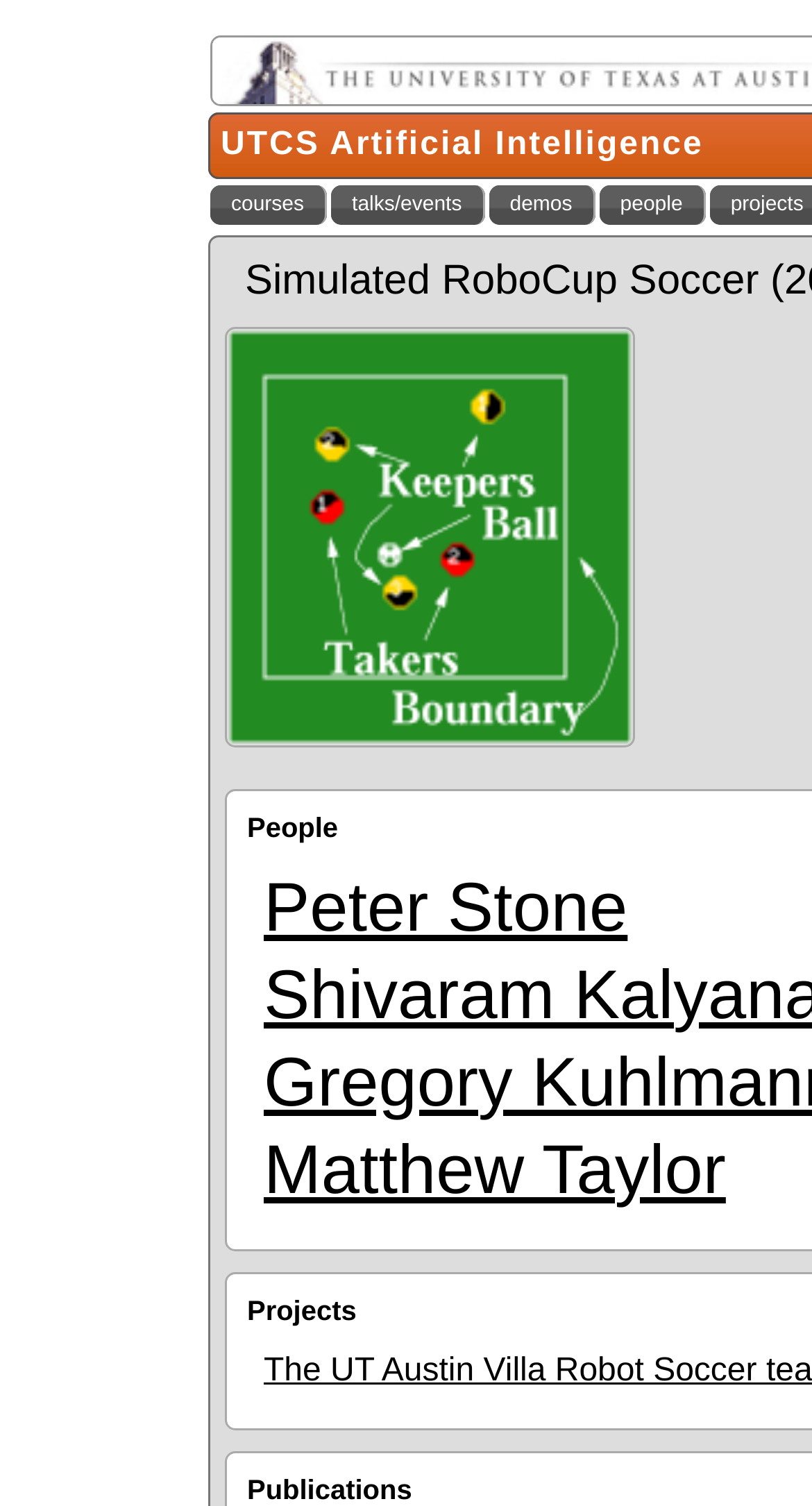Provide the bounding box coordinates for the UI element that is described as: "courses".

[0.259, 0.123, 0.403, 0.149]